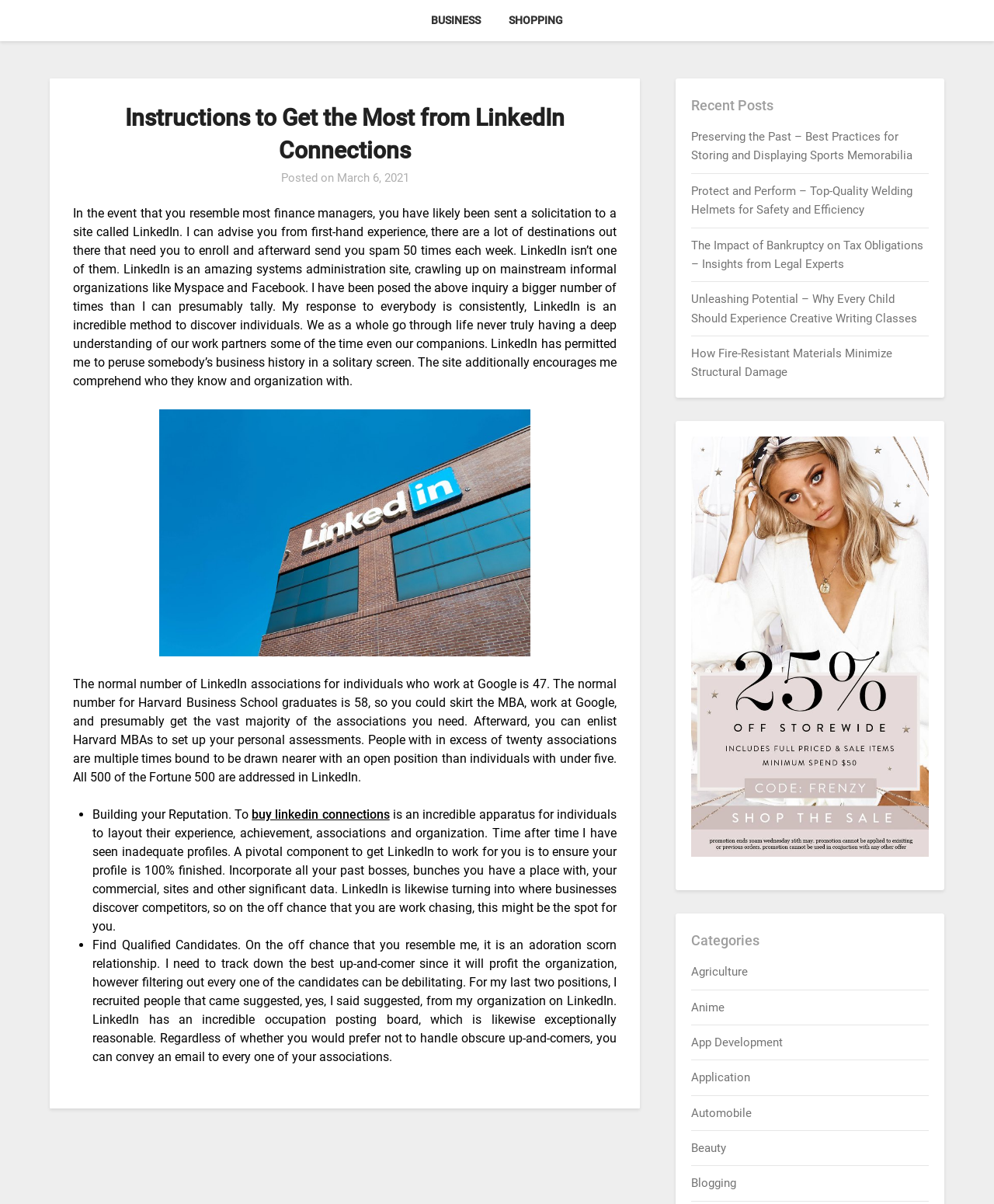Locate the bounding box coordinates of the area that needs to be clicked to fulfill the following instruction: "View the Recent Posts section". The coordinates should be in the format of four float numbers between 0 and 1, namely [left, top, right, bottom].

[0.696, 0.078, 0.79, 0.097]